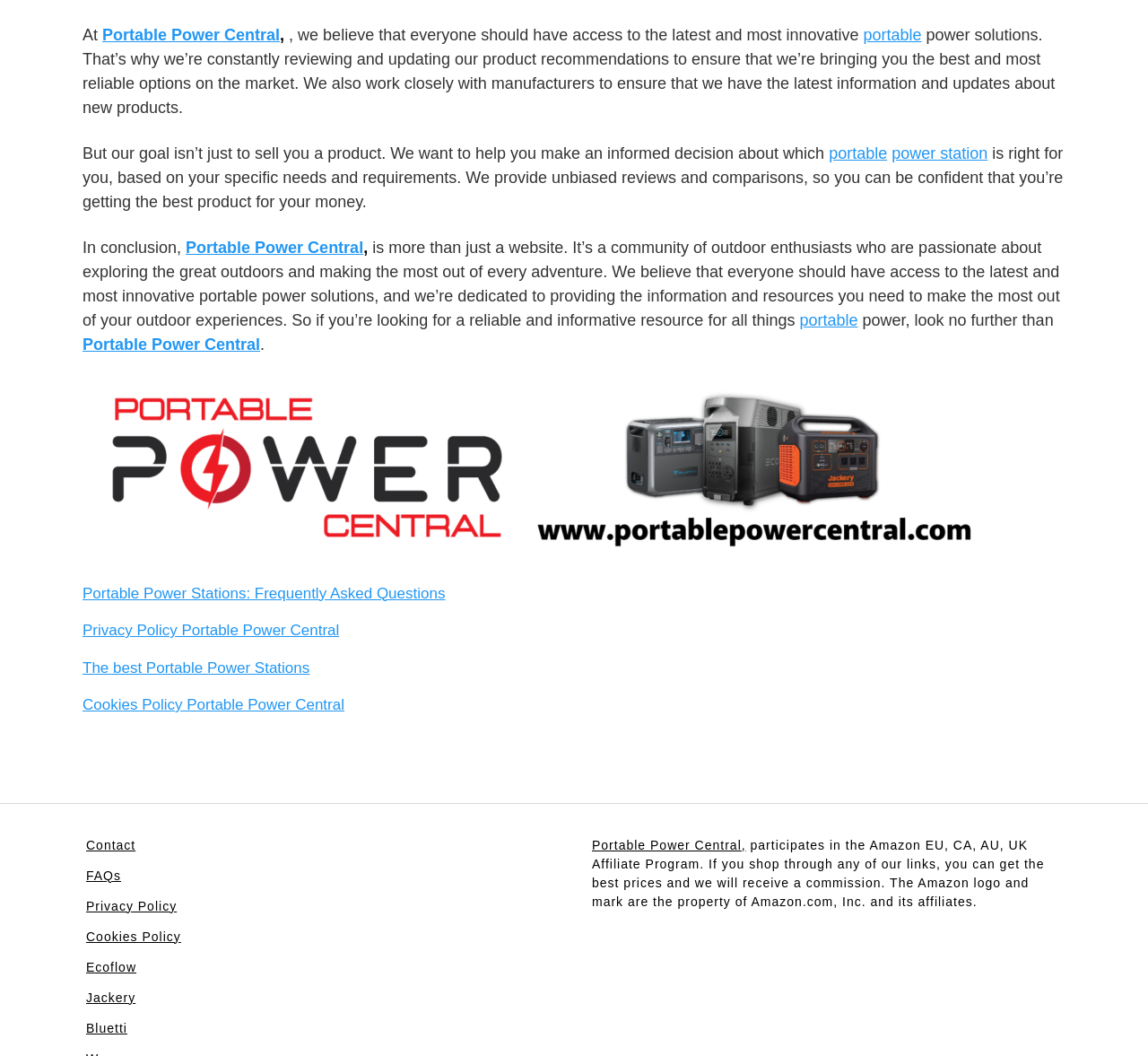What is the goal of Portable Power Central beyond selling products?
Refer to the screenshot and deliver a thorough answer to the question presented.

The text states that Portable Power Central's goal is not just to sell products, but to help users make informed decisions about which portable power solution is right for them, based on their specific needs and requirements.